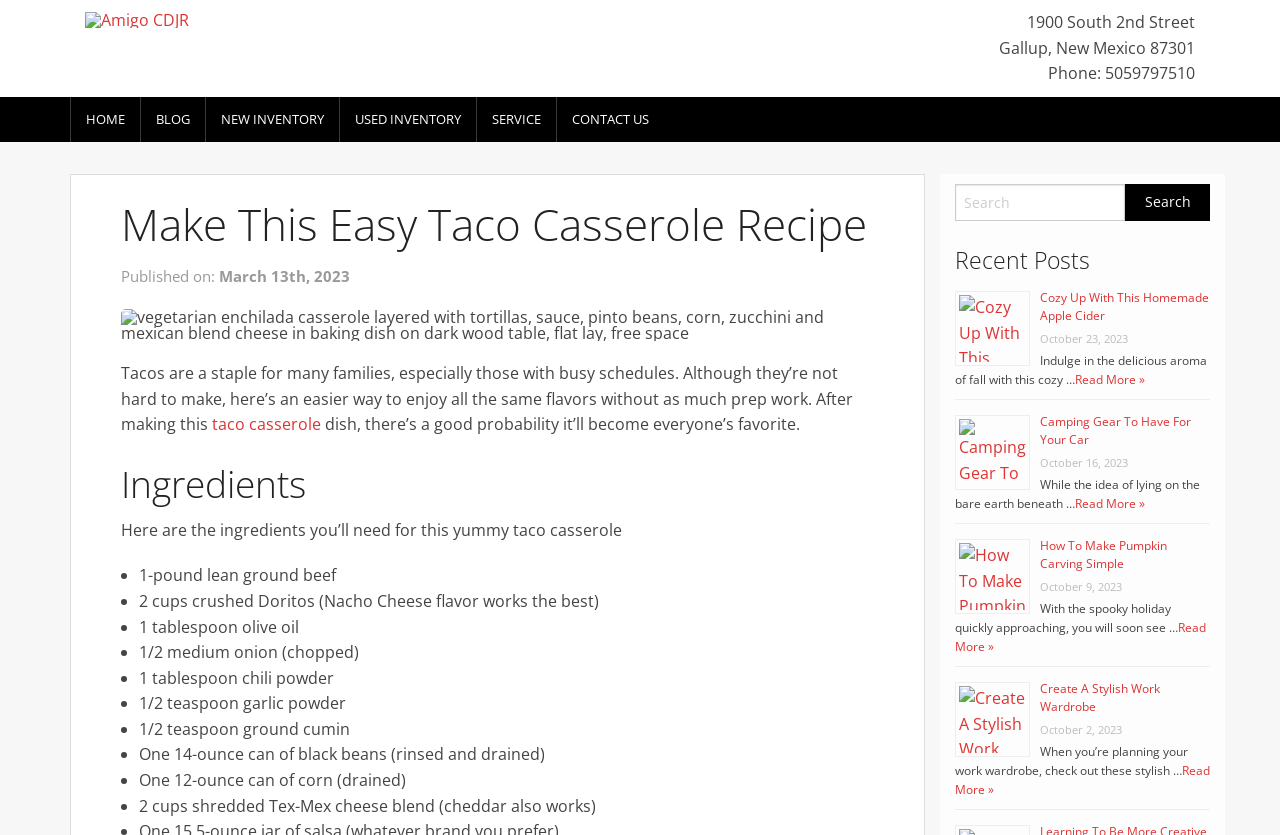Create a detailed narrative of the webpage’s visual and textual elements.

This webpage is about a taco casserole recipe. At the top, there is a logo of "Amigo CDJR" with a link to the homepage. Below the logo, there is a navigation menu with links to "HOME", "BLOG", "NEW INVENTORY", "USED INVENTORY", "SERVICE", and "CONTACT US". 

On the left side of the page, there is a heading "Make This Easy Taco Casserole Recipe" followed by a published date "March 13th, 2023". Below the heading, there is a large image of a vegetarian enchilada casserole. 

The main content of the webpage starts with a brief introduction to the recipe, explaining that it's an easier way to enjoy tacos without much prep work. The introduction is followed by a list of ingredients needed for the recipe, including ground beef, crushed Doritos, olive oil, onion, chili powder, garlic powder, cumin, black beans, corn, and shredded Tex-Mex cheese blend.

On the right side of the page, there is a search bar with a "Search" button. Below the search bar, there is a section titled "Recent Posts" with four recent blog posts, each with an image, title, published date, and a brief summary. The posts are about homemade apple cider, camping gear, pumpkin carving, and creating a stylish work wardrobe.

At the bottom of the page, there is a footer section with the address "1900 South 2nd Street, Gallup, New Mexico 87301" and a phone number "505-979-7510".